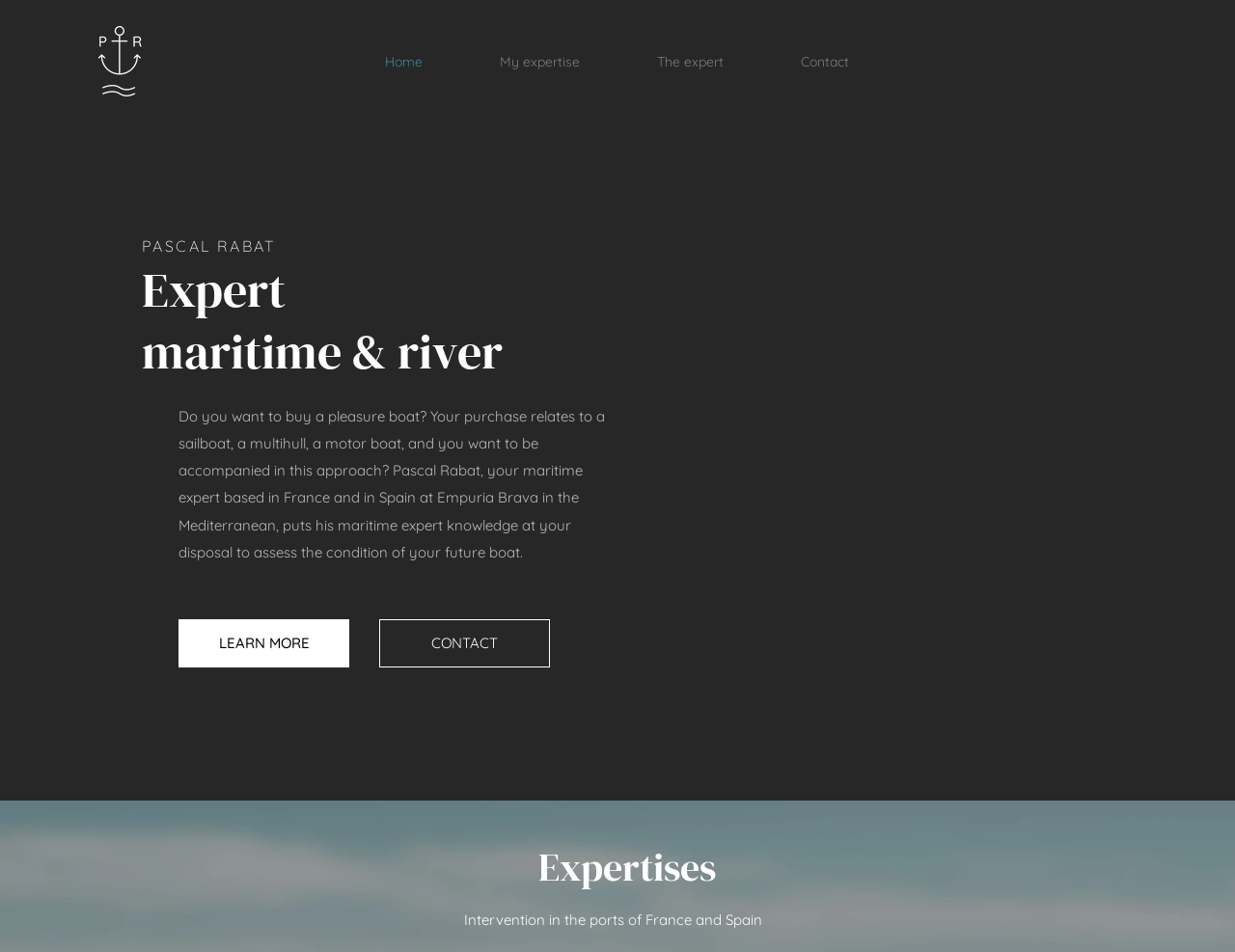Identify and provide the bounding box coordinates of the UI element described: "Senfronia Thompson". The coordinates should be formatted as [left, top, right, bottom], with each number being a float between 0 and 1.

None